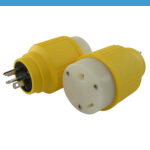Please provide a detailed answer to the question below by examining the image:
What is the purpose of the adapter?

The caption states that the adapter serves as a versatile solution, allowing users to connect devices that require a UK BS1363 plug to various electronic equipment, making it a practical accessory for home and office use.